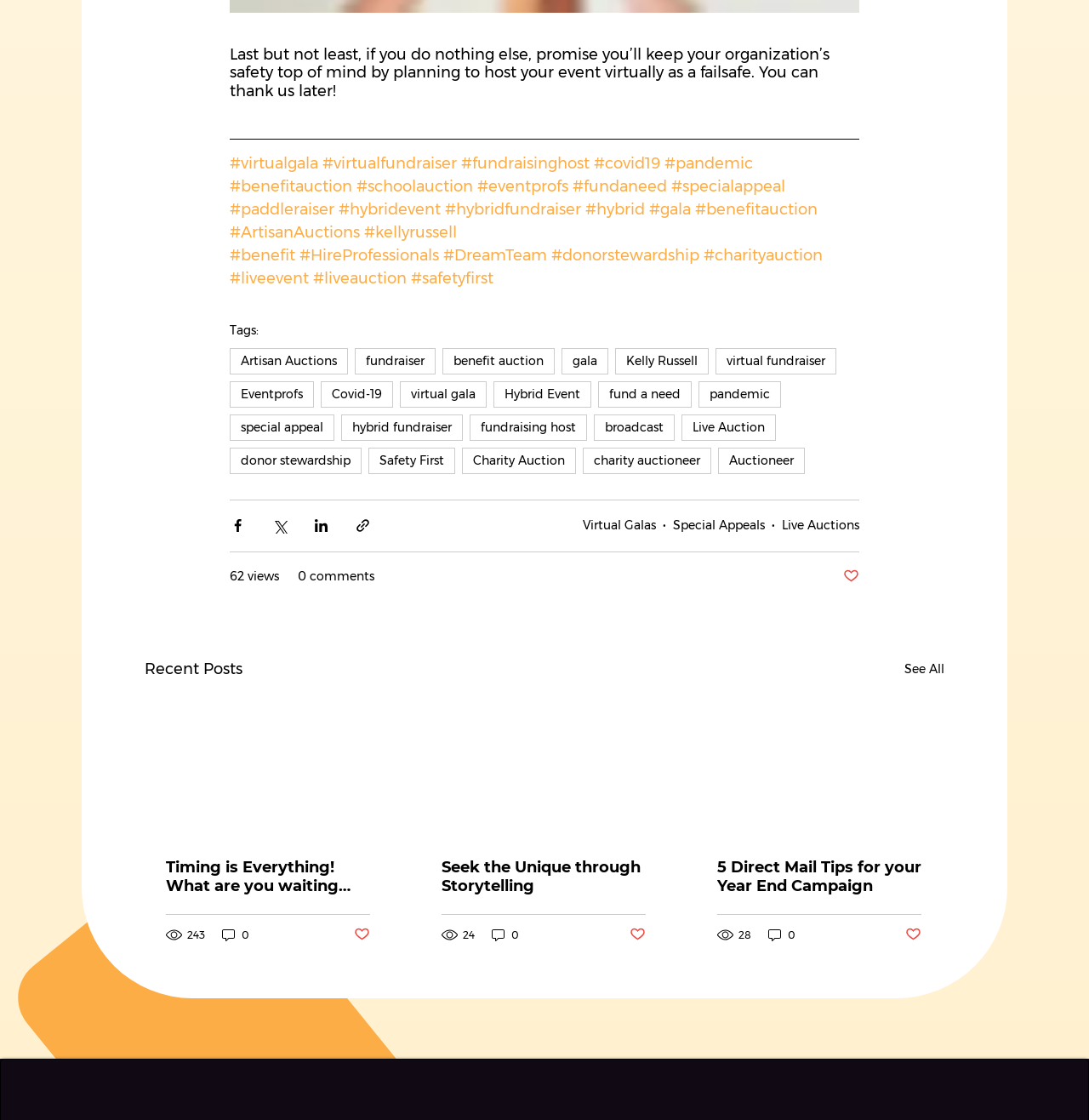Please specify the bounding box coordinates for the clickable region that will help you carry out the instruction: "View the 'Timing is Everything! What are you waiting for?' post".

[0.152, 0.766, 0.34, 0.799]